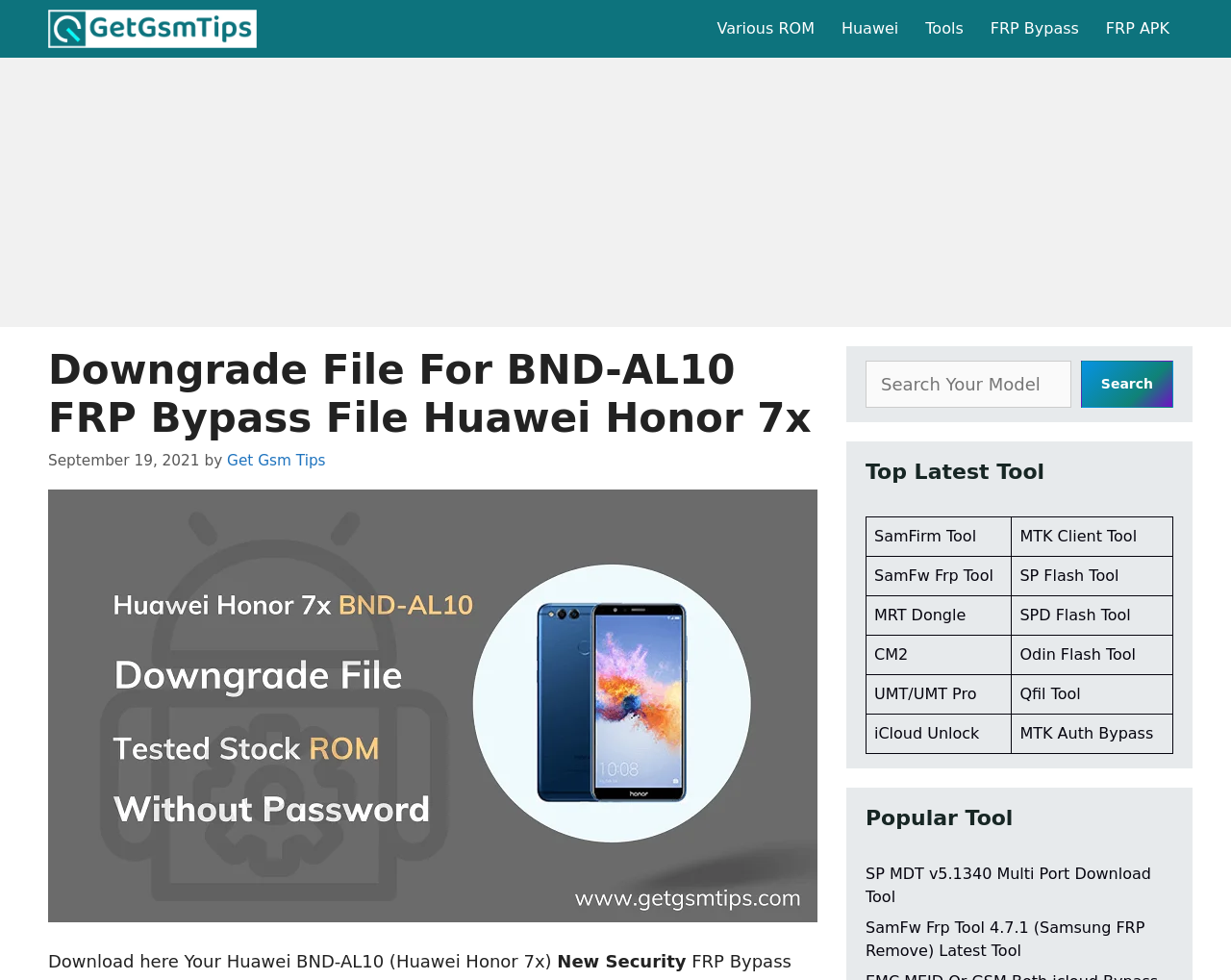Please analyze the image and give a detailed answer to the question:
How many links are present under the 'Popular Tool' section?

Under the 'Popular Tool' section, we can see two links: 'SP MDT v5.1340 Multi Port Download Tool' and 'SamFw Frp Tool 4.7.1 (Samsung FRP Remove) Latest Tool'. Therefore, there are a total of 2 links present under this section.